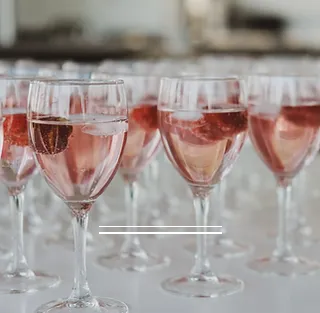What is the atmosphere of the scene?
Could you answer the question in a detailed manner, providing as much information as possible?

The soft lighting in the image enhances the inviting hue of the wine, creating a warm and festive atmosphere, which is ideal for social gatherings or celebrations, suggesting a lively and joyful mood.